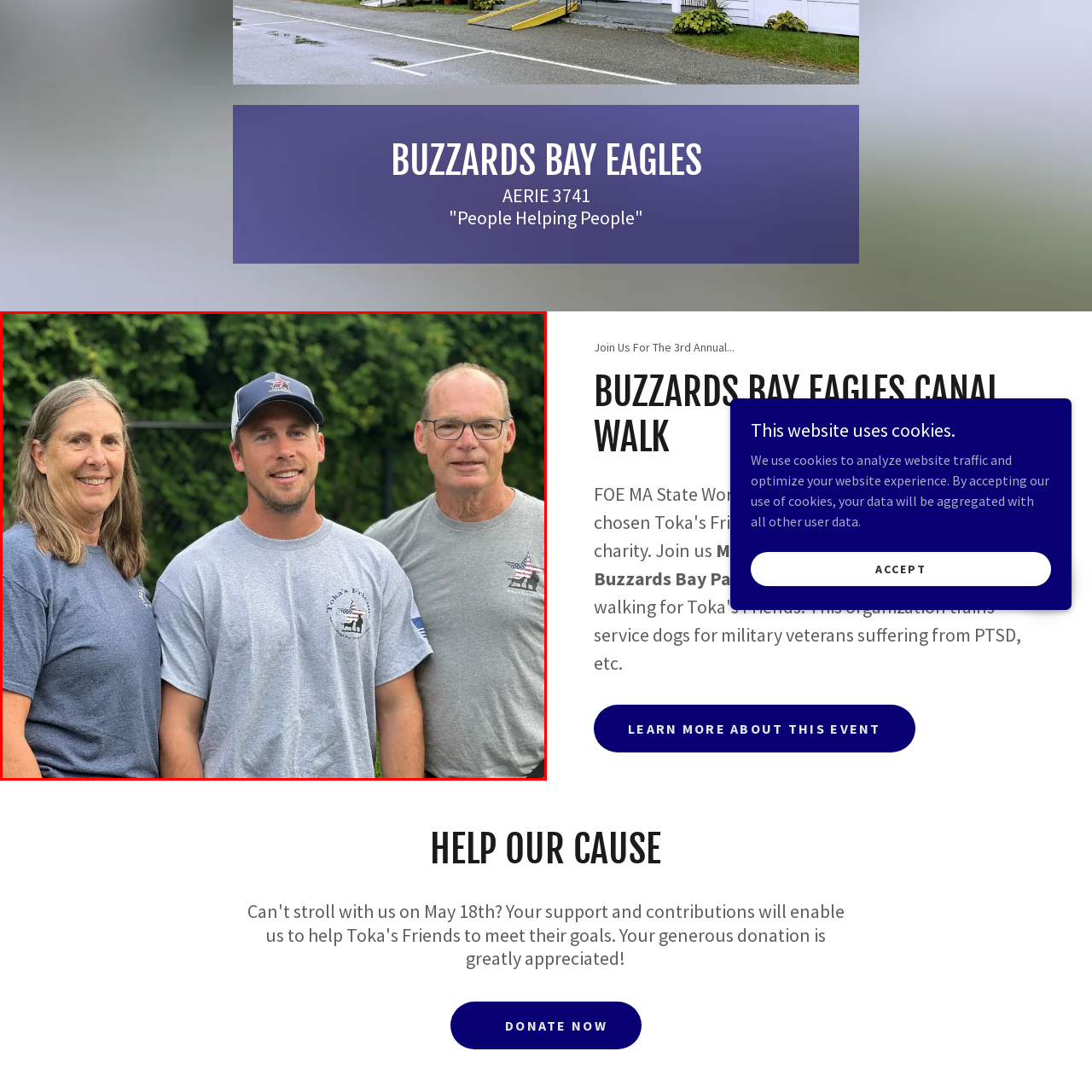What is the color of the t-shirt worn by the person in the center?
Pay attention to the image within the red bounding box and answer using just one word or a concise phrase.

Gray